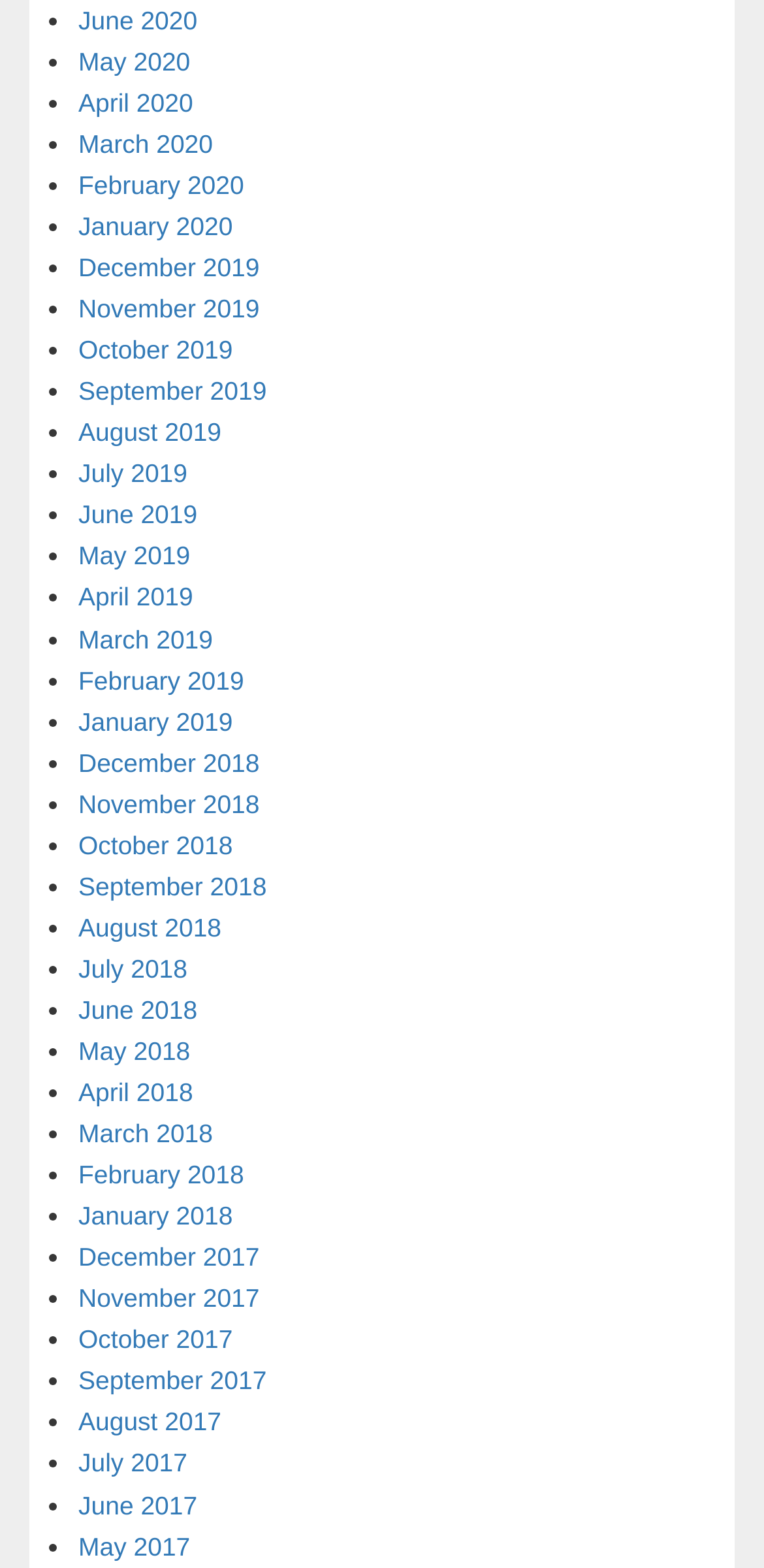Give a one-word or short phrase answer to this question: 
How many months are listed?

24